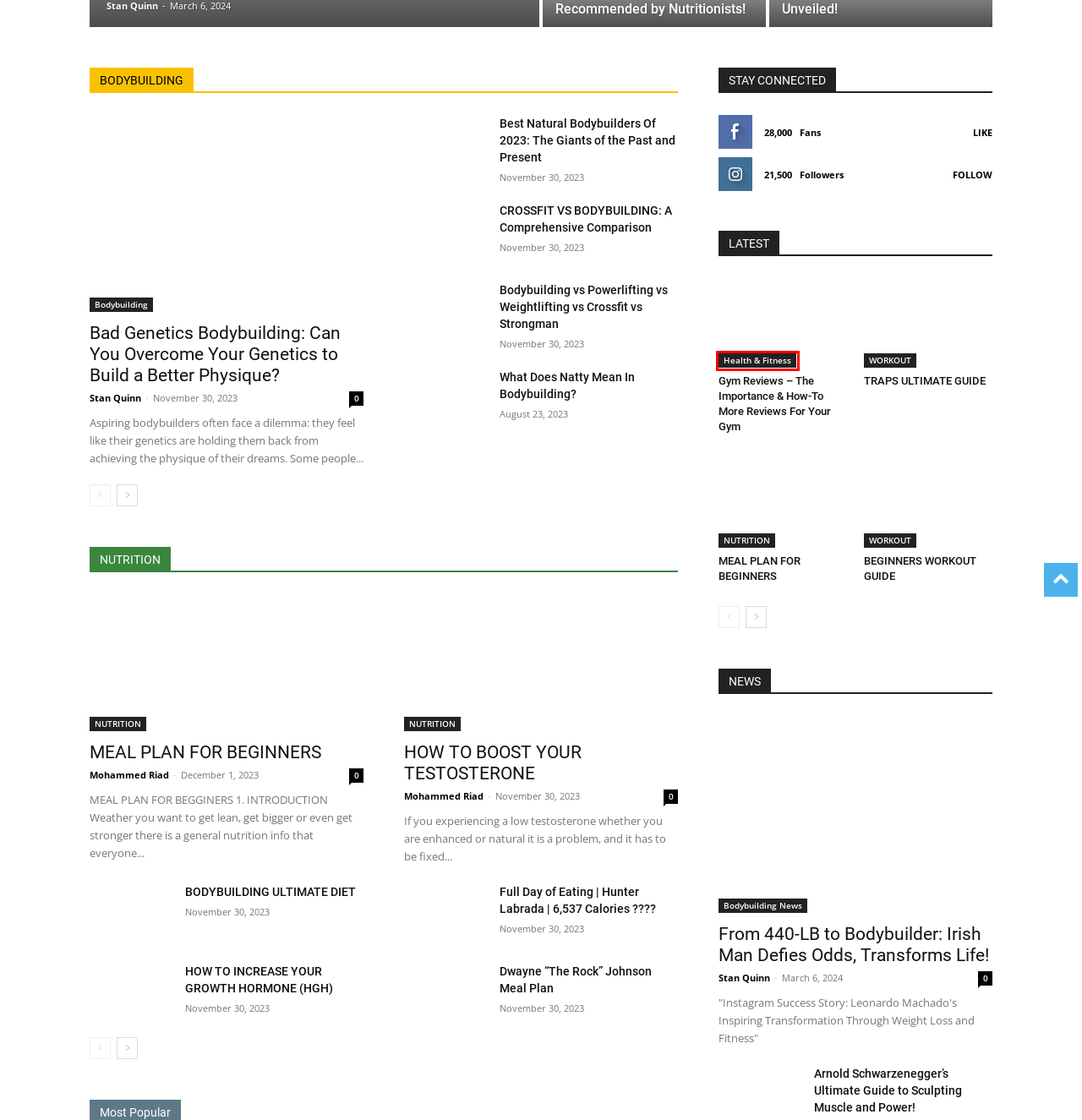Given a webpage screenshot featuring a red rectangle around a UI element, please determine the best description for the new webpage that appears after the element within the bounding box is clicked. The options are:
A. What Does Natty Mean In Bodybuilding? | The Body Builder
B. BODYBUILDING ULTIMATE DIET- What to eat and when to eat | The Body Builder
C. Bodybuilding vs Powerlifting vs Weightlifting vs Crossfit vs Strongman | The Body Builder
D. BEGINNERS WORKOUT GUIDE (WORKOUT CHARTS INCLUDED)
E. HOW TO BOOST YOUR TESTOSTERONE INCLUDING SUPPLEMENTS
F. Full Day of Eating | Hunter Labrada | 6,537 Calories ???? | The Body Builder
G. Health & Fitness | The Body Builder
H. CROSSFIT VS BODYBUILDING: A Comprehensive Comparison | The Body Builder

G